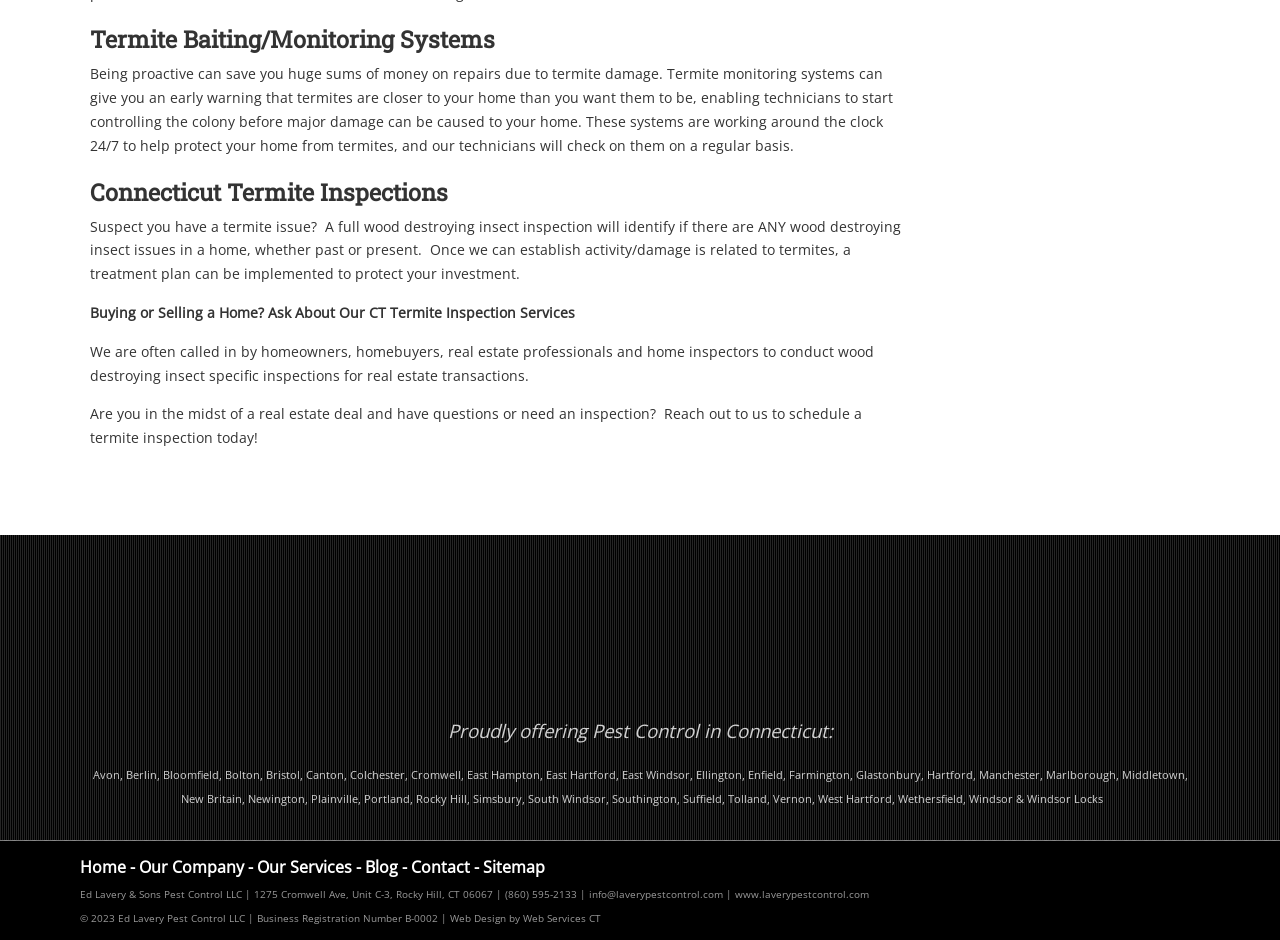Using the provided description Our Company, find the bounding box coordinates for the UI element. Provide the coordinates in (top-left x, top-left y, bottom-right x, bottom-right y) format, ensuring all values are between 0 and 1.

[0.109, 0.91, 0.191, 0.934]